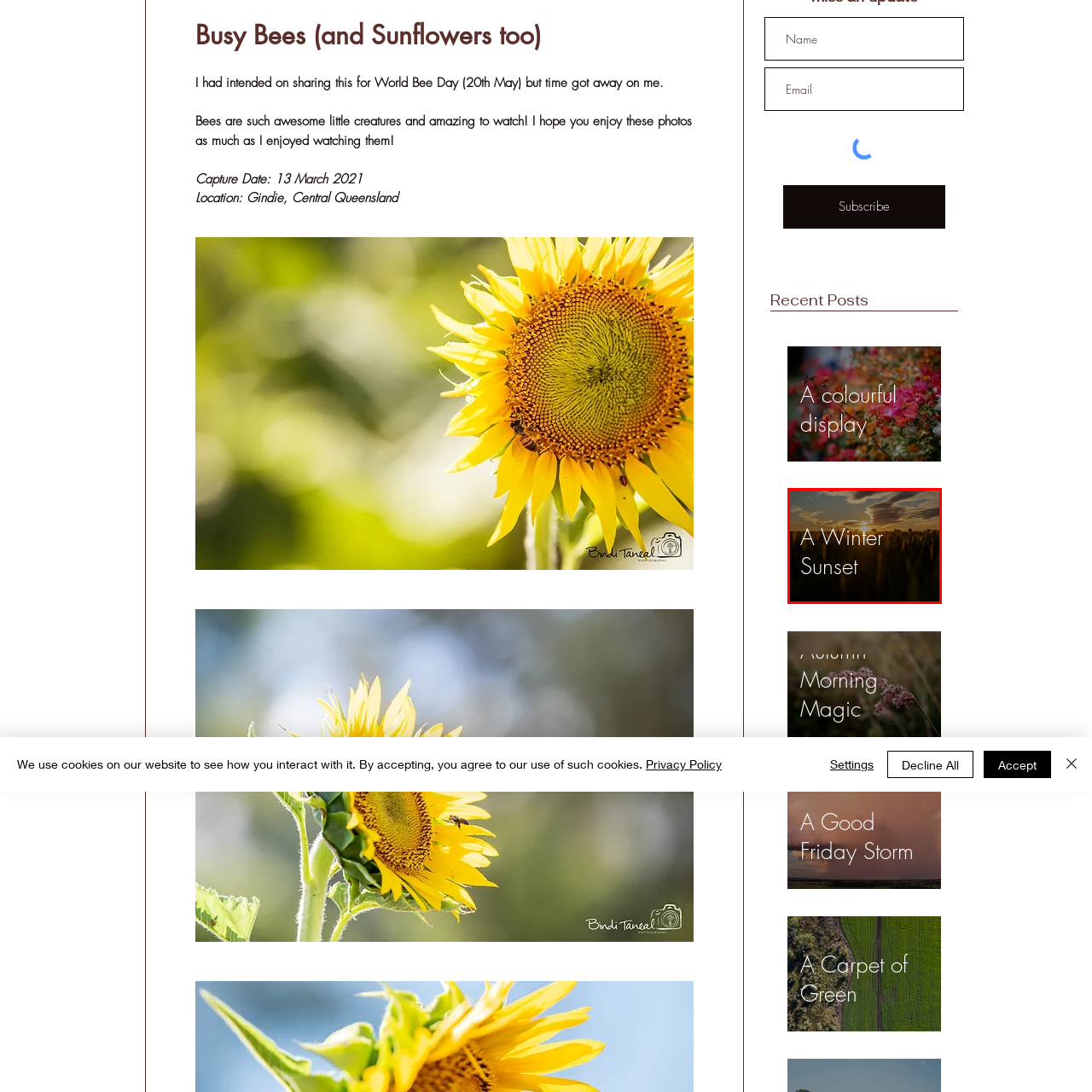Give an in-depth description of the scene depicted in the red-outlined box.

The image titled "A Winter Sunset" captures a serene moment in nature, showcasing the tranquil beauty of a sunset during the winter season. The warm hues of the setting sun blend seamlessly with the cool tones of the winter landscape, creating a stunning visual contrast. In the foreground, silhouettes of tall grasses sway gently, their outlines softened by the fading light. Above, the sky is adorned with delicate clouds that reflect the sunlight, adding depth and texture to the scene. This peaceful image invites viewers to pause and appreciate the simple yet profound beauty of nature during the winter months.